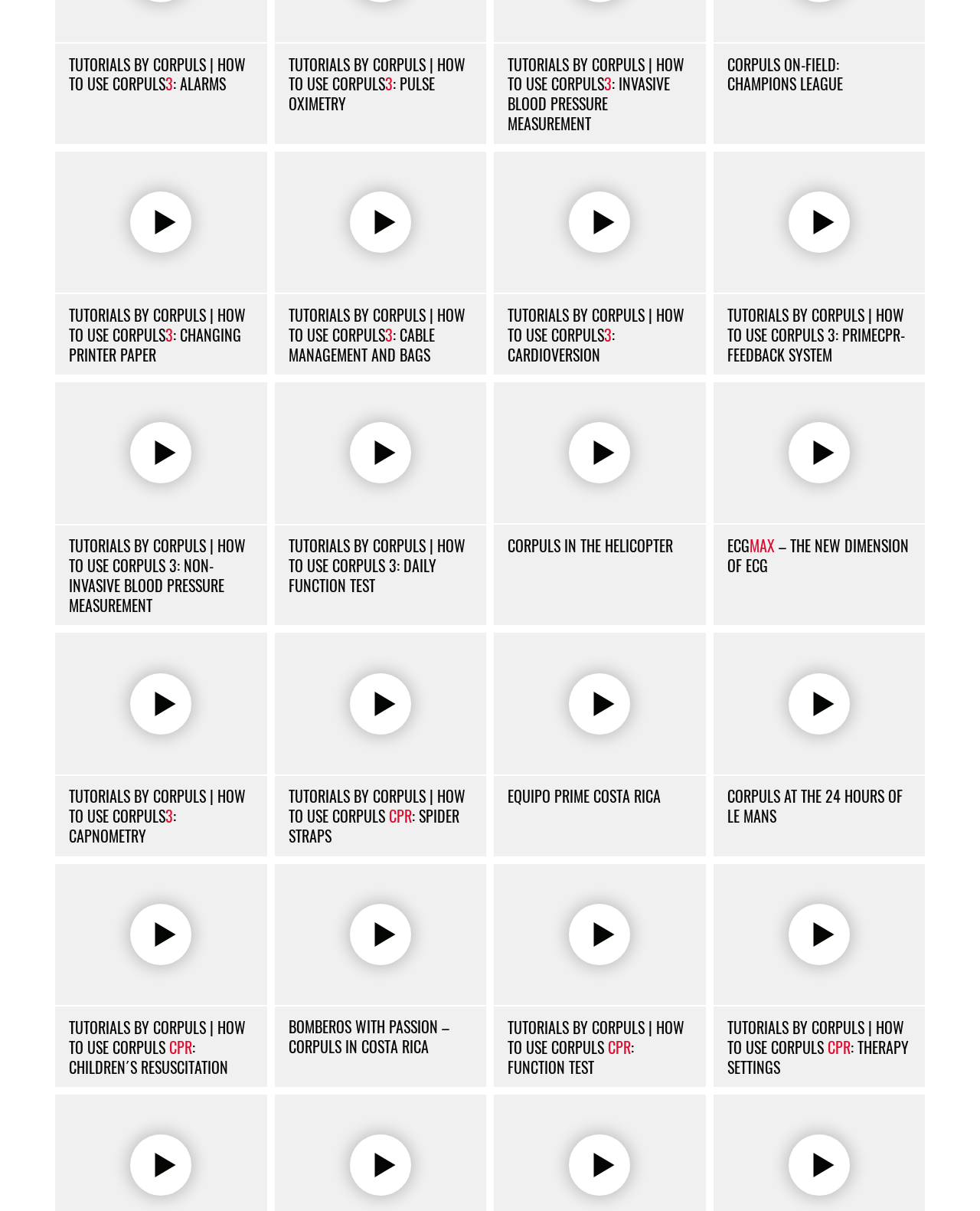Answer the following query with a single word or phrase:
How many images are on the webpage?

20